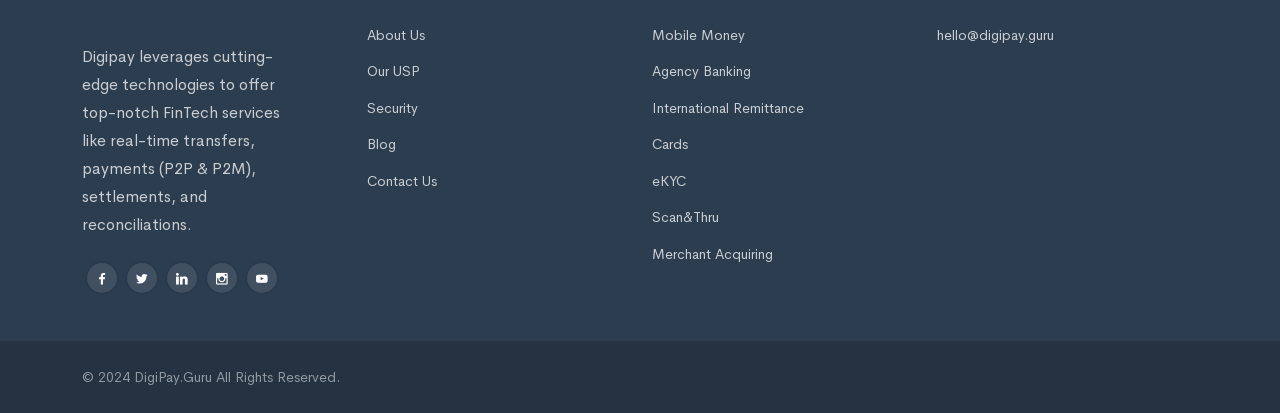Please determine the bounding box coordinates of the element to click on in order to accomplish the following task: "contact Digipay via email". Ensure the coordinates are four float numbers ranging from 0 to 1, i.e., [left, top, right, bottom].

[0.732, 0.041, 0.823, 0.129]